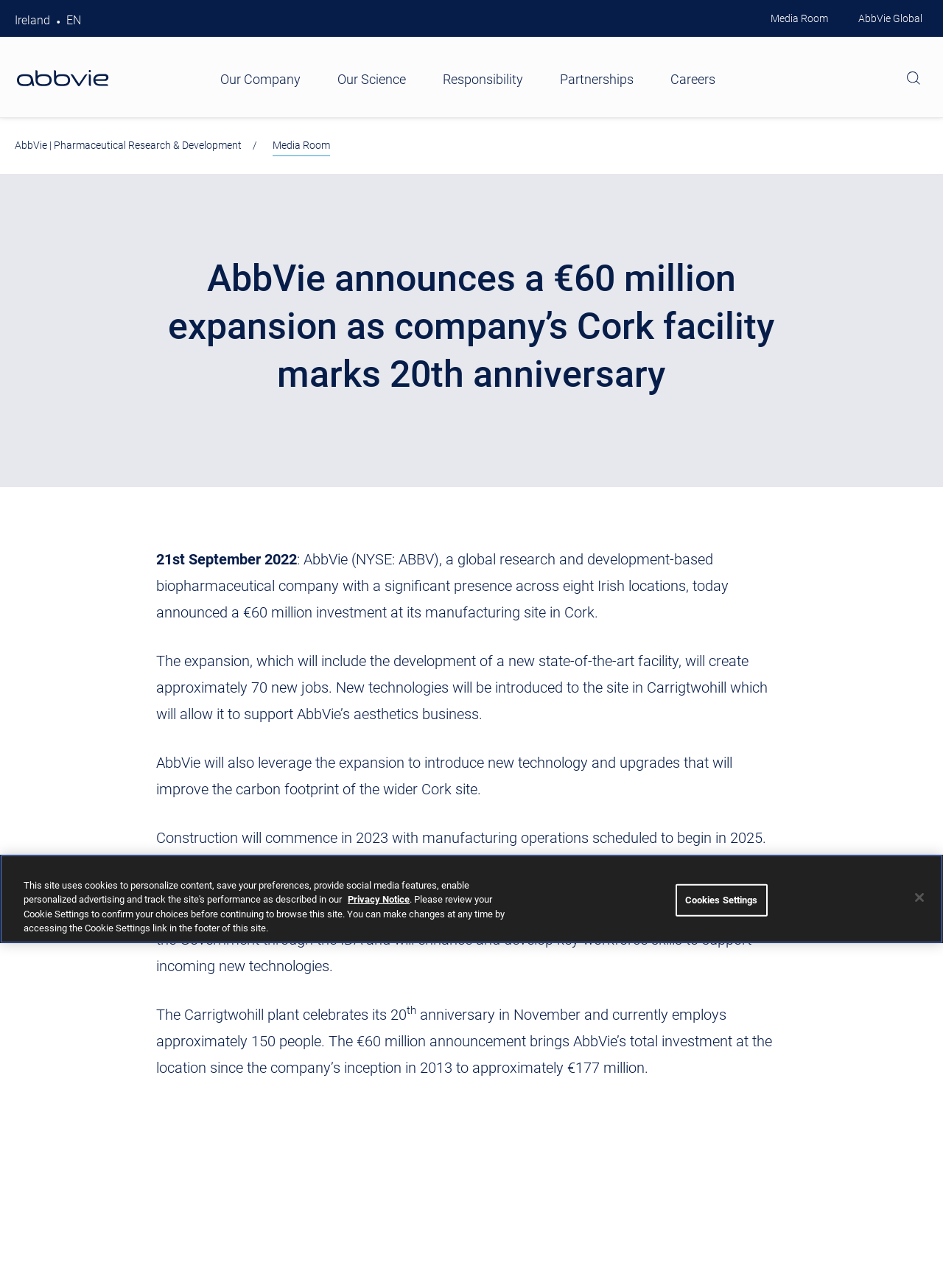How many people are currently employed at the Carrigtwohill plant?
Please give a detailed answer to the question using the information shown in the image.

According to the article, the Carrigtwohill plant currently employs approximately 150 people, and the €60 million expansion will create additional jobs.